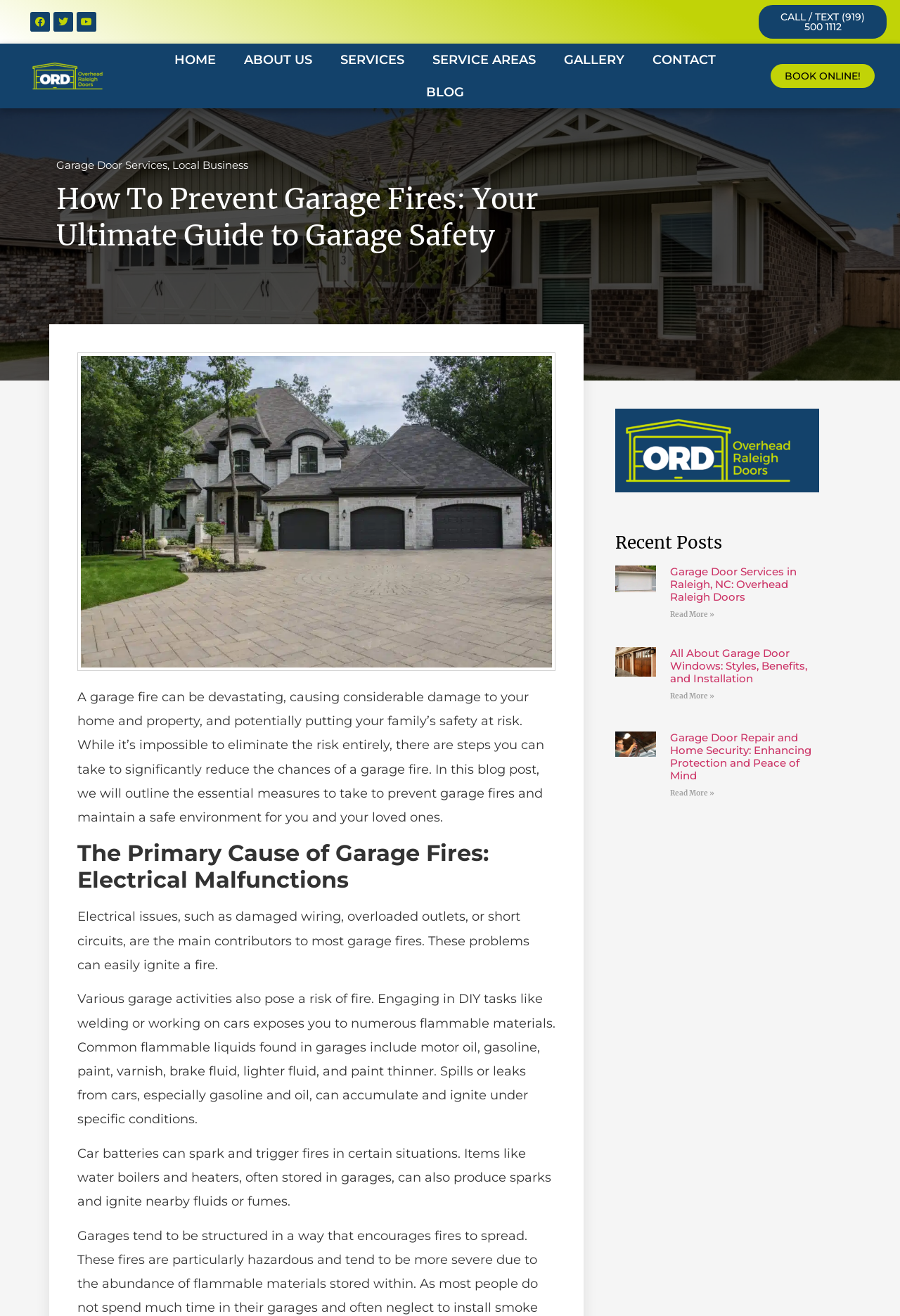Provide the bounding box coordinates of the UI element this sentence describes: "Local Business".

[0.191, 0.12, 0.276, 0.13]